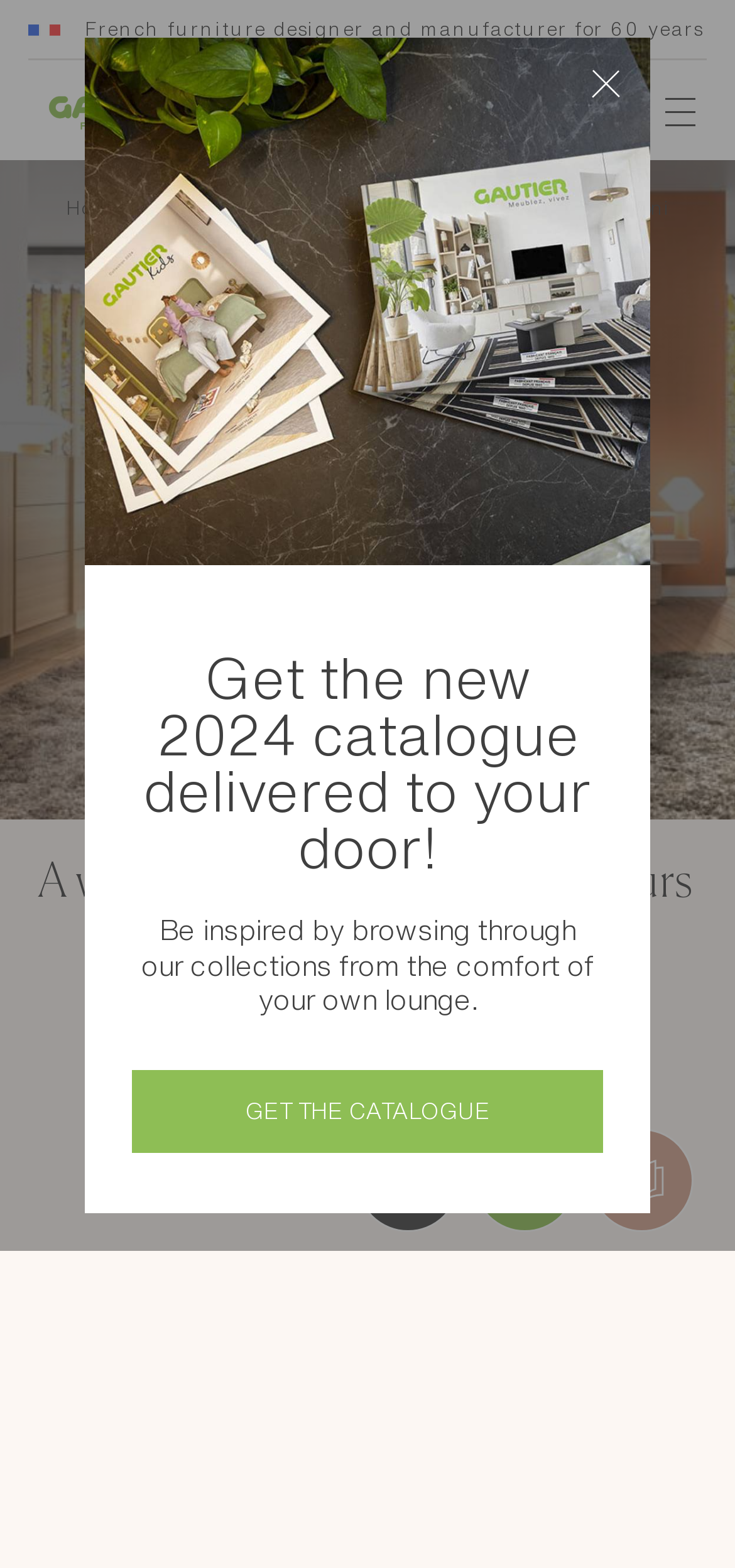Refer to the image and provide a thorough answer to this question:
How can I get the 2024 catalogue?

The text 'Get the new 2024 catalogue delivered to your door!' suggests that the catalogue can be delivered to your door, implying that you can get it delivered.